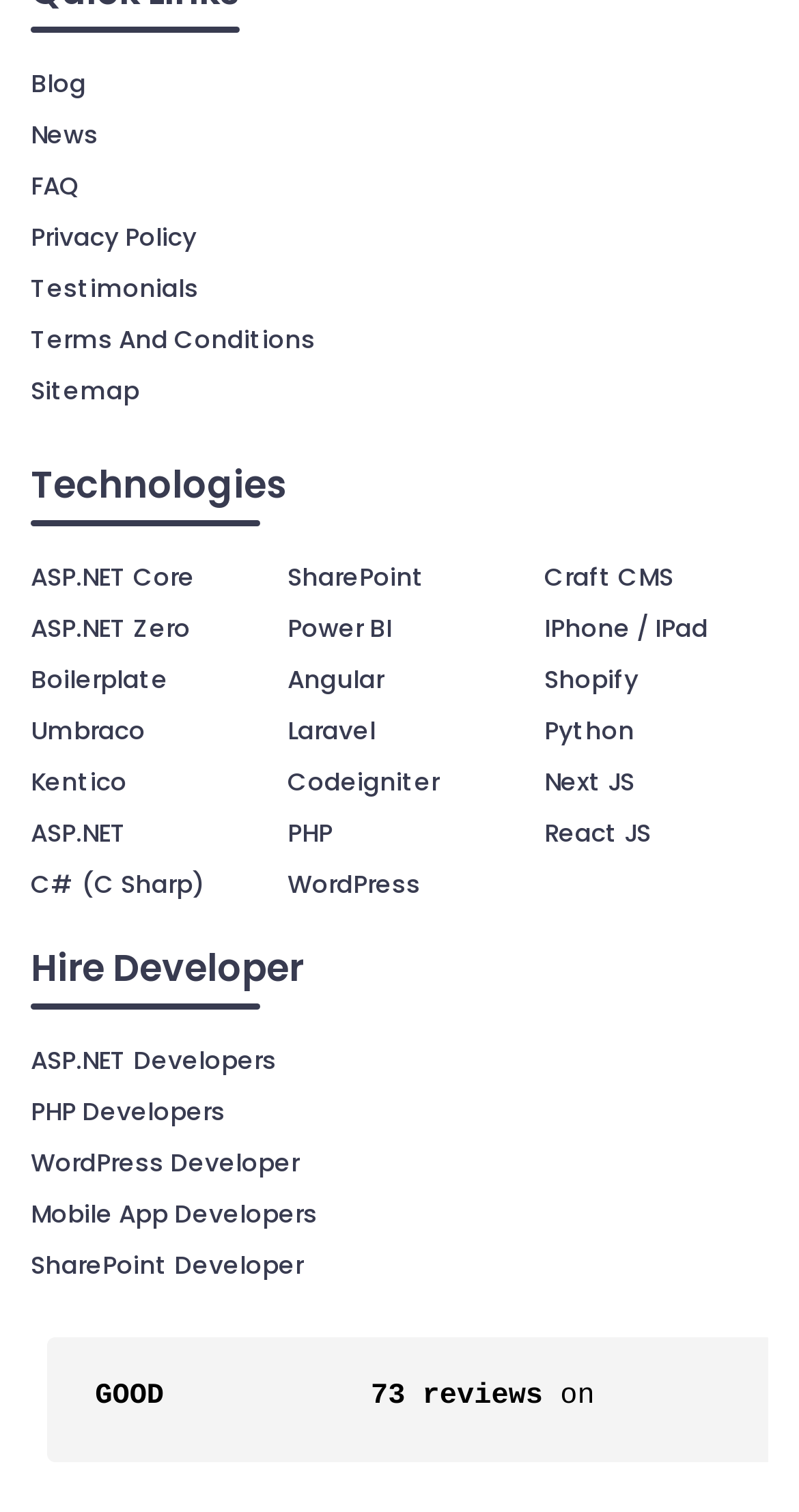Locate the bounding box coordinates of the clickable element to fulfill the following instruction: "Read Testimonials". Provide the coordinates as four float numbers between 0 and 1 in the format [left, top, right, bottom].

[0.038, 0.179, 0.249, 0.202]